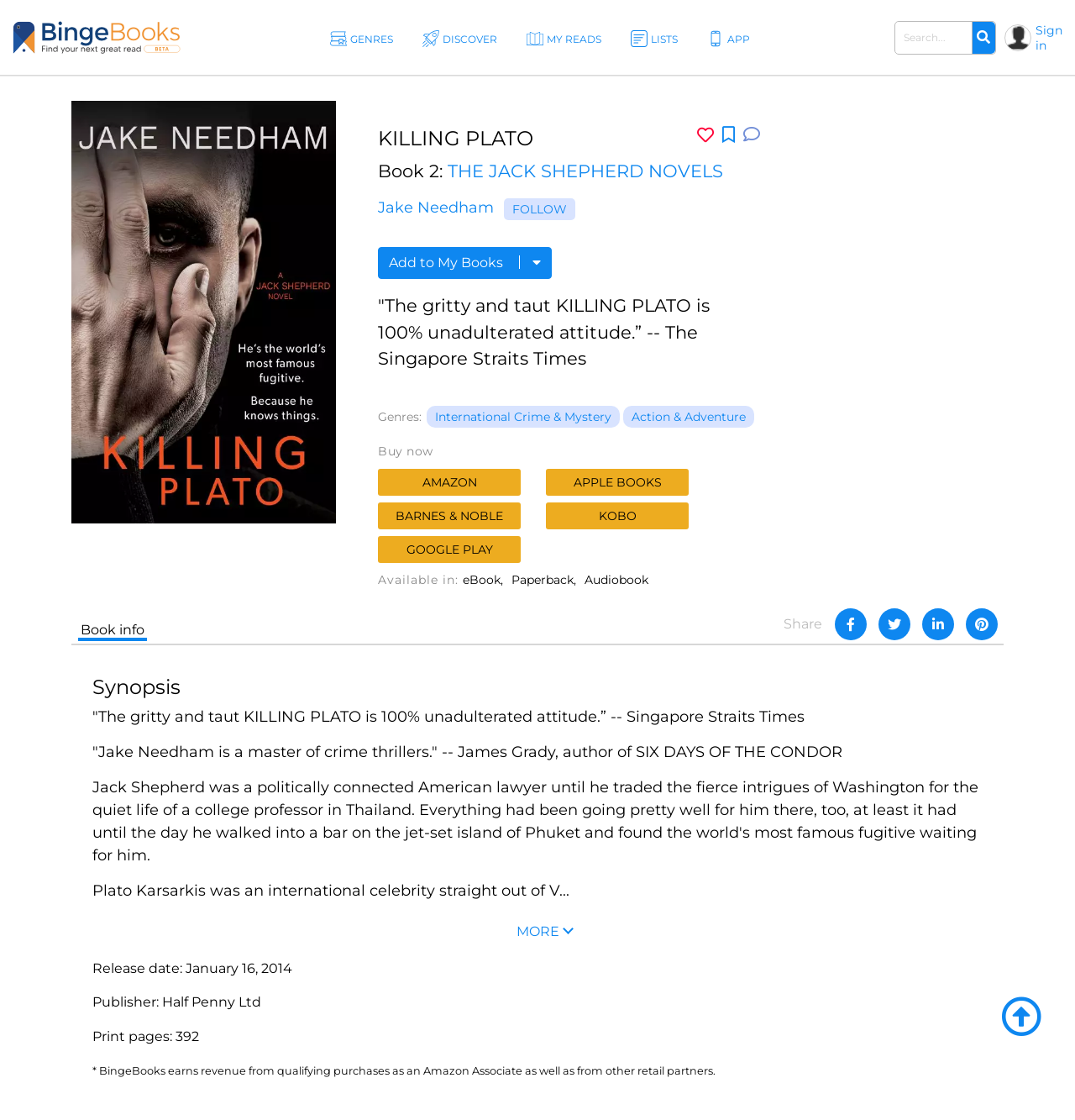Locate the coordinates of the bounding box for the clickable region that fulfills this instruction: "Search for properties".

None